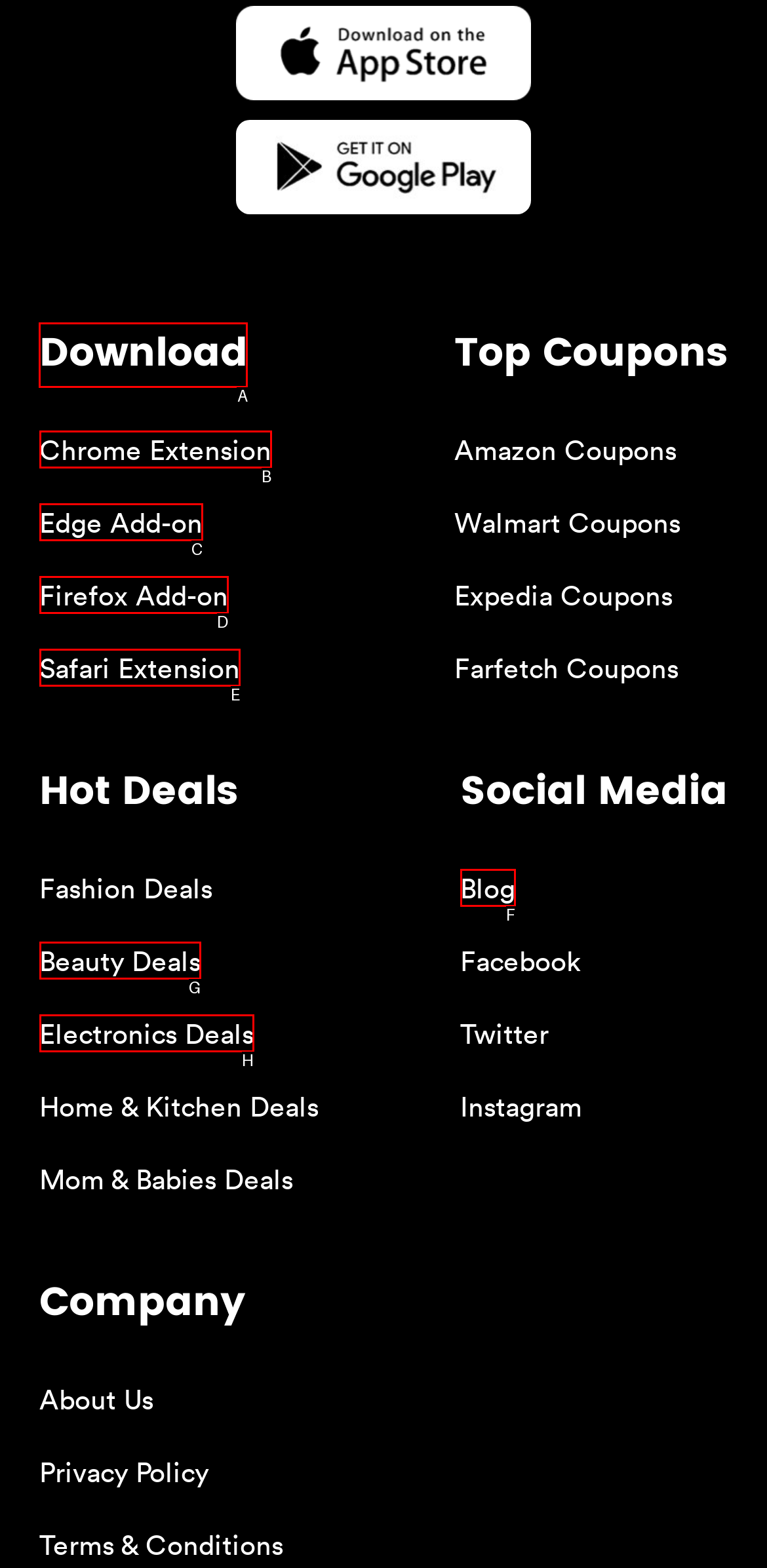Select the proper UI element to click in order to perform the following task: Download the extension. Indicate your choice with the letter of the appropriate option.

A